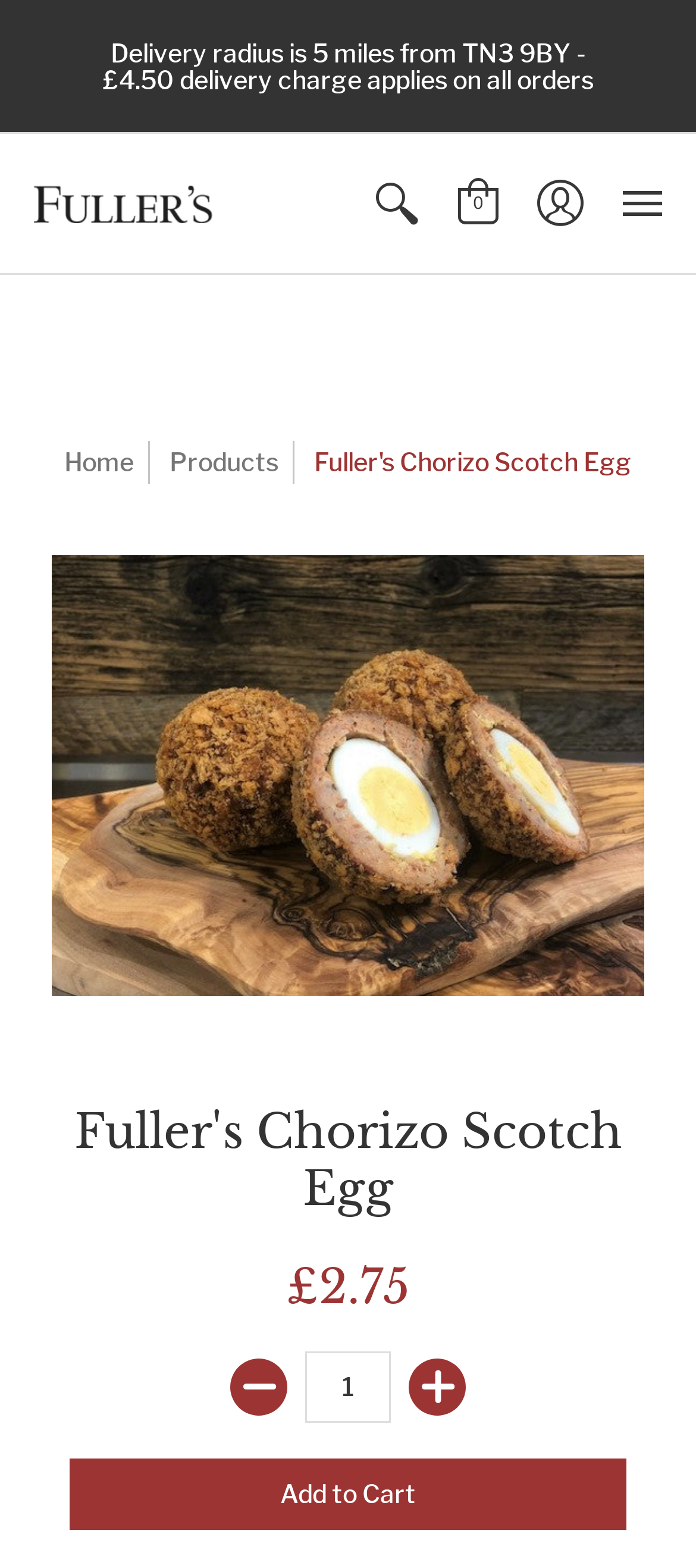Given the webpage screenshot, identify the bounding box of the UI element that matches this description: "aria-label="Log in" title="Log in"".

[0.746, 0.104, 0.864, 0.156]